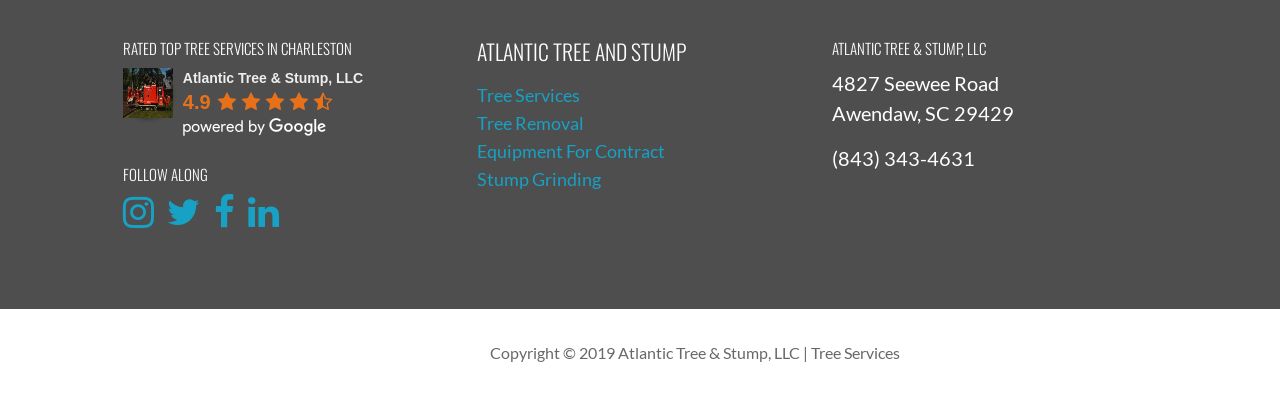Identify and provide the bounding box for the element described by: "Stump Grinding".

[0.373, 0.418, 0.47, 0.472]